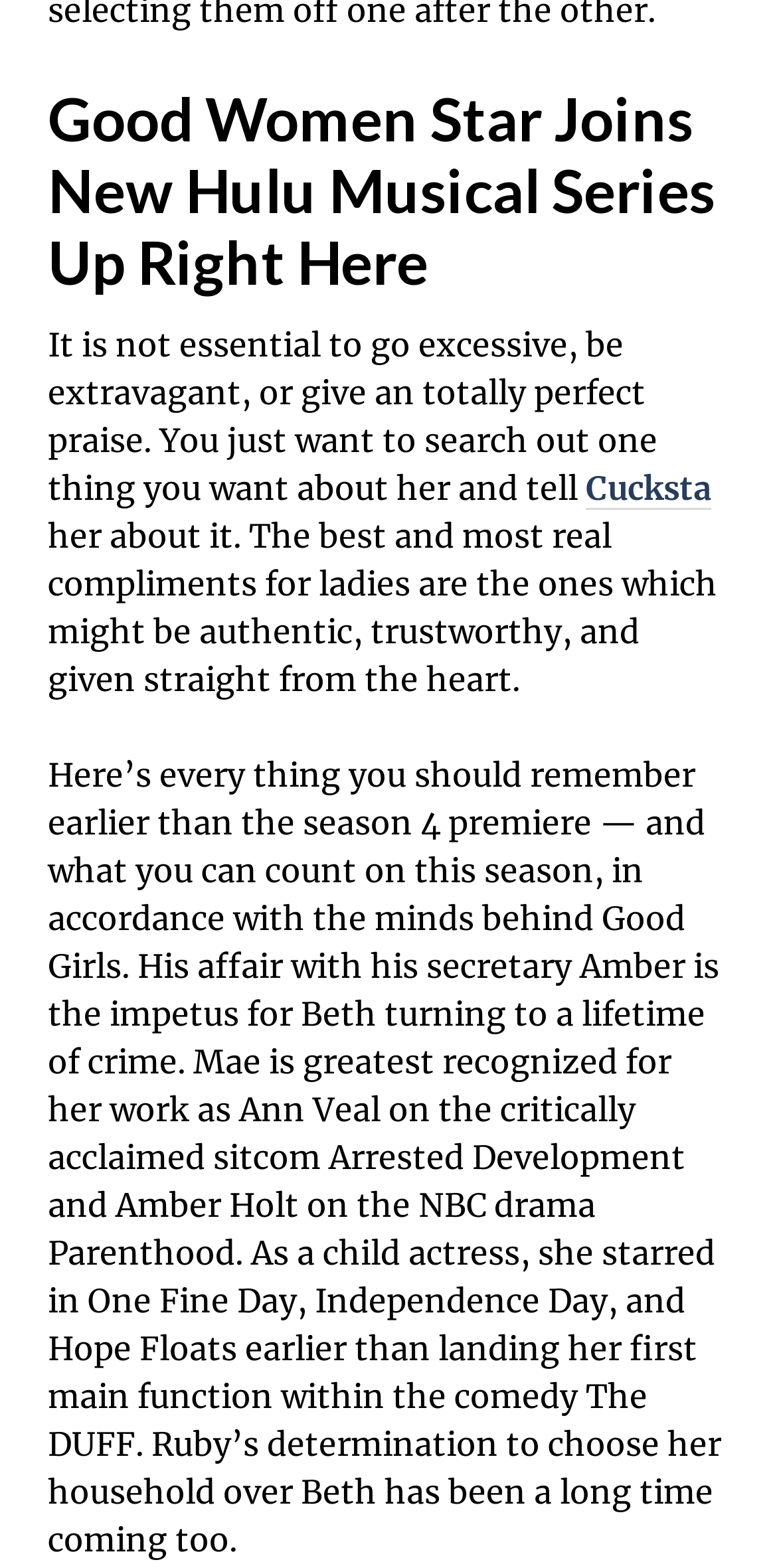Utilize the details in the image to thoroughly answer the following question: What is the name of the actress who played Ann Veal?

According to the text, Mae is the actress who played Ann Veal on the critically acclaimed sitcom Arrested Development and Amber Holt on the NBC drama Parenthood.